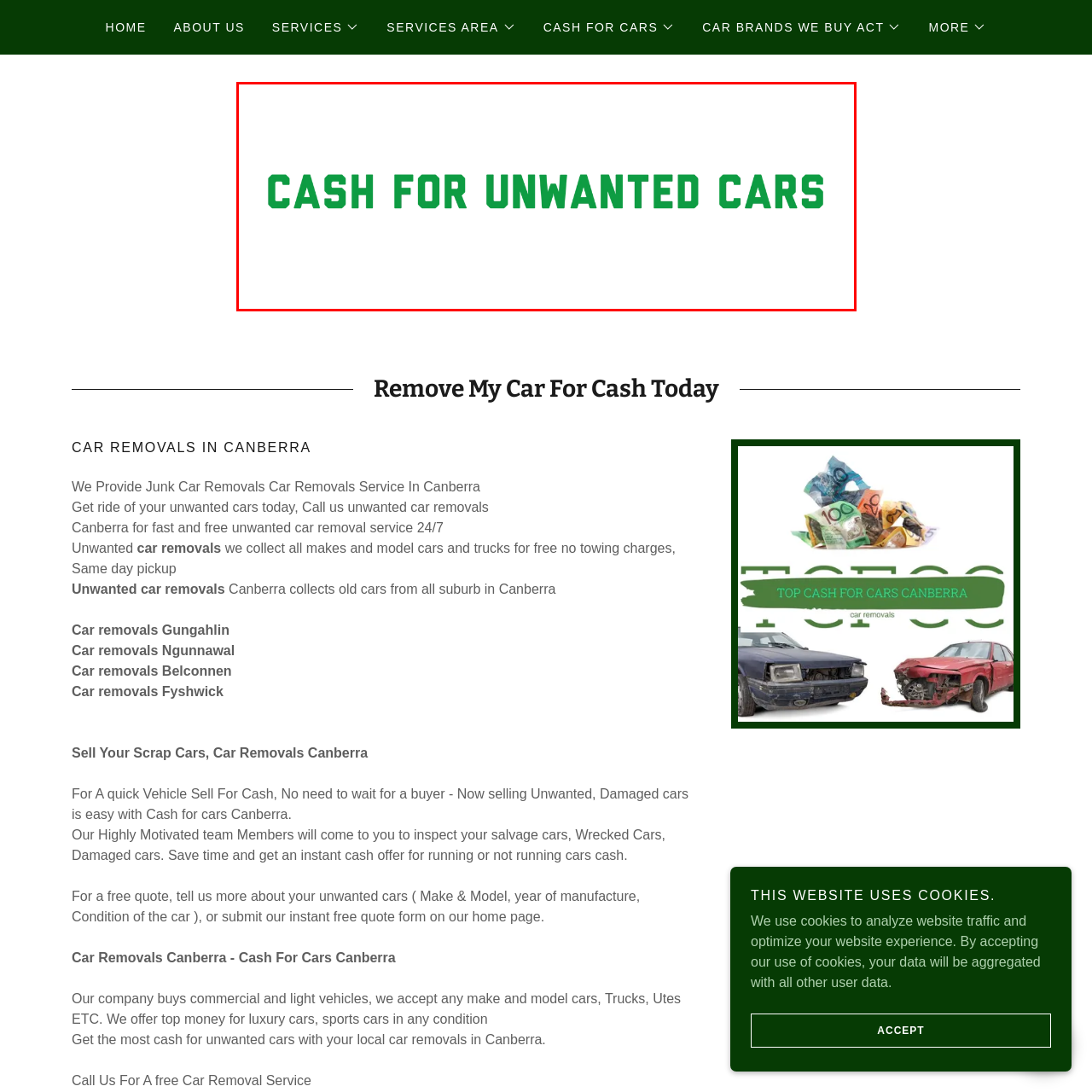Examine the section enclosed by the red box and give a brief answer to the question: What is the key service offered by the company?

Cash for unwanted cars